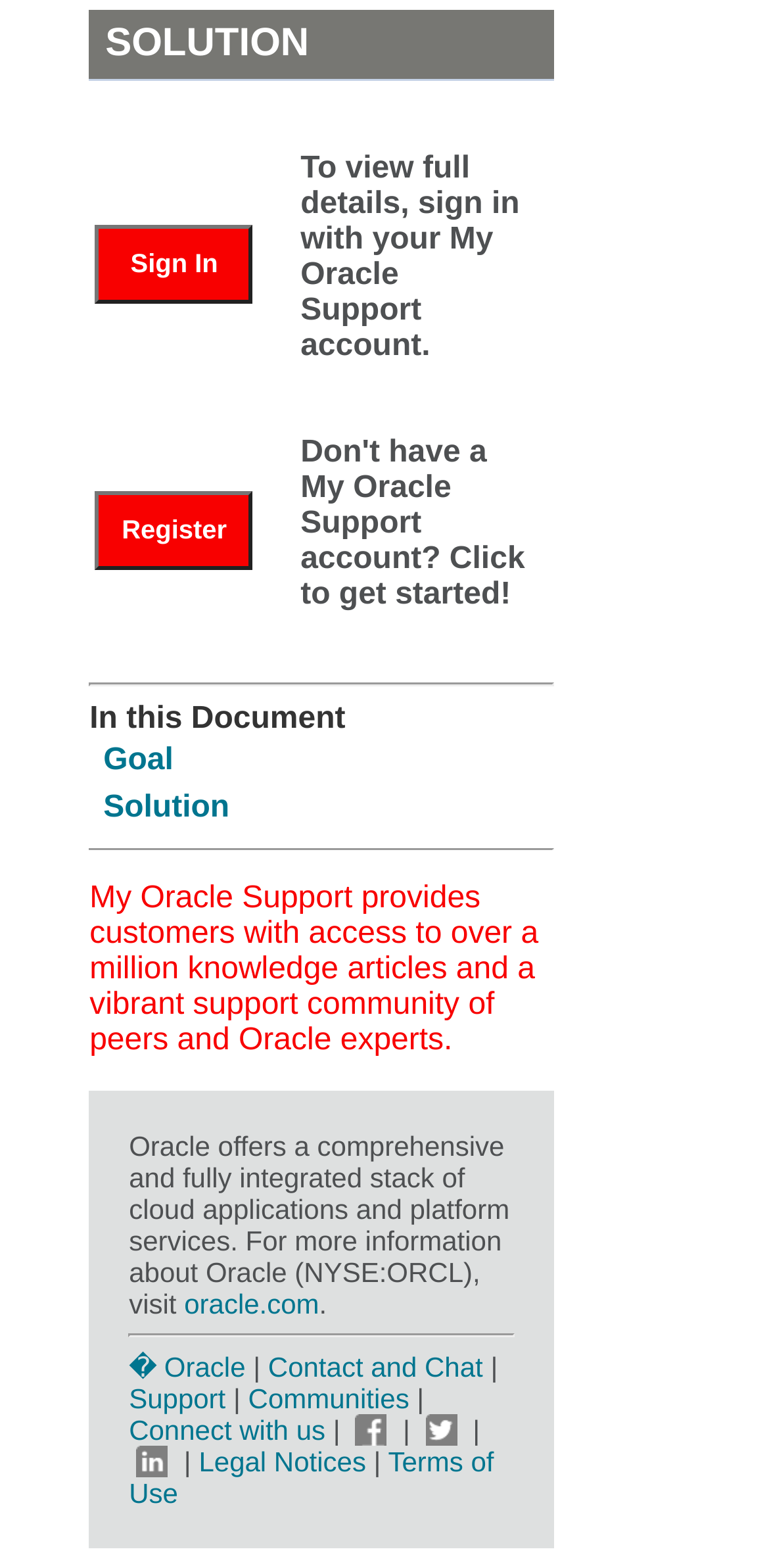Answer in one word or a short phrase: 
How many links are available in the footer section?

9